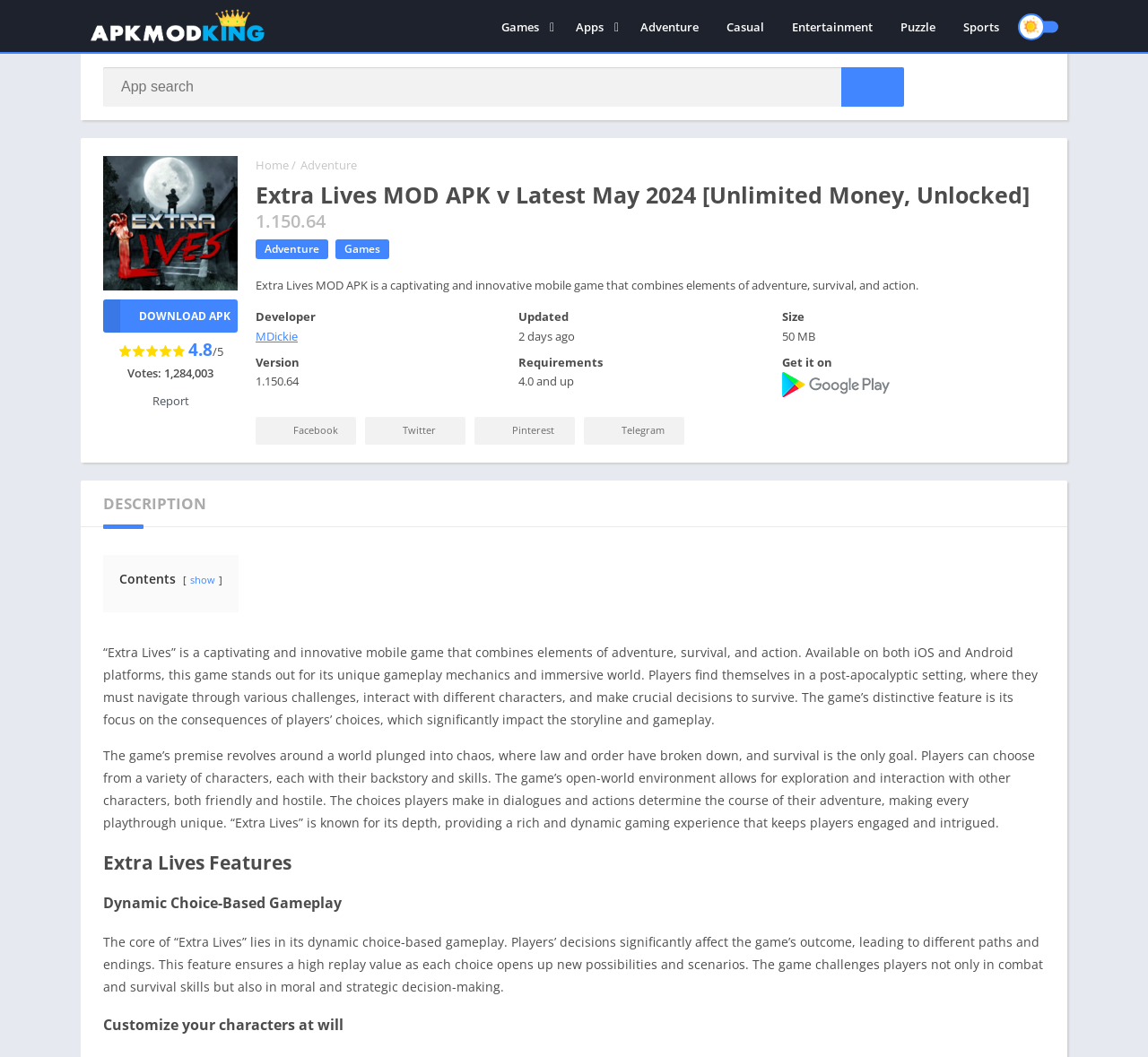What is the developer of the game?
Please use the image to deliver a detailed and complete answer.

I found the answer by looking at the link 'MDickie' which is placed under the static text 'Developer', indicating the developer of the game.